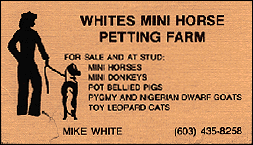Explain the image with as much detail as possible.

This image serves as a promotional card for "Whites Mini Horse Petting Farm," featuring a silhouette of a person holding a small animal, likely a mini horse or dog. The card lists the farm's offerings, which include mini horses, mini donkeys, pot-bellied pigs, pygmy and Nigerian dwarf goats, and toy leopard cats. It prominently displays the name of the farm and the owner, Mike White, alongside a contact number for inquiries. This card highlights the farm's diverse range of animals available for sale or at stud, appealing to families and individuals interested in unique small animals.